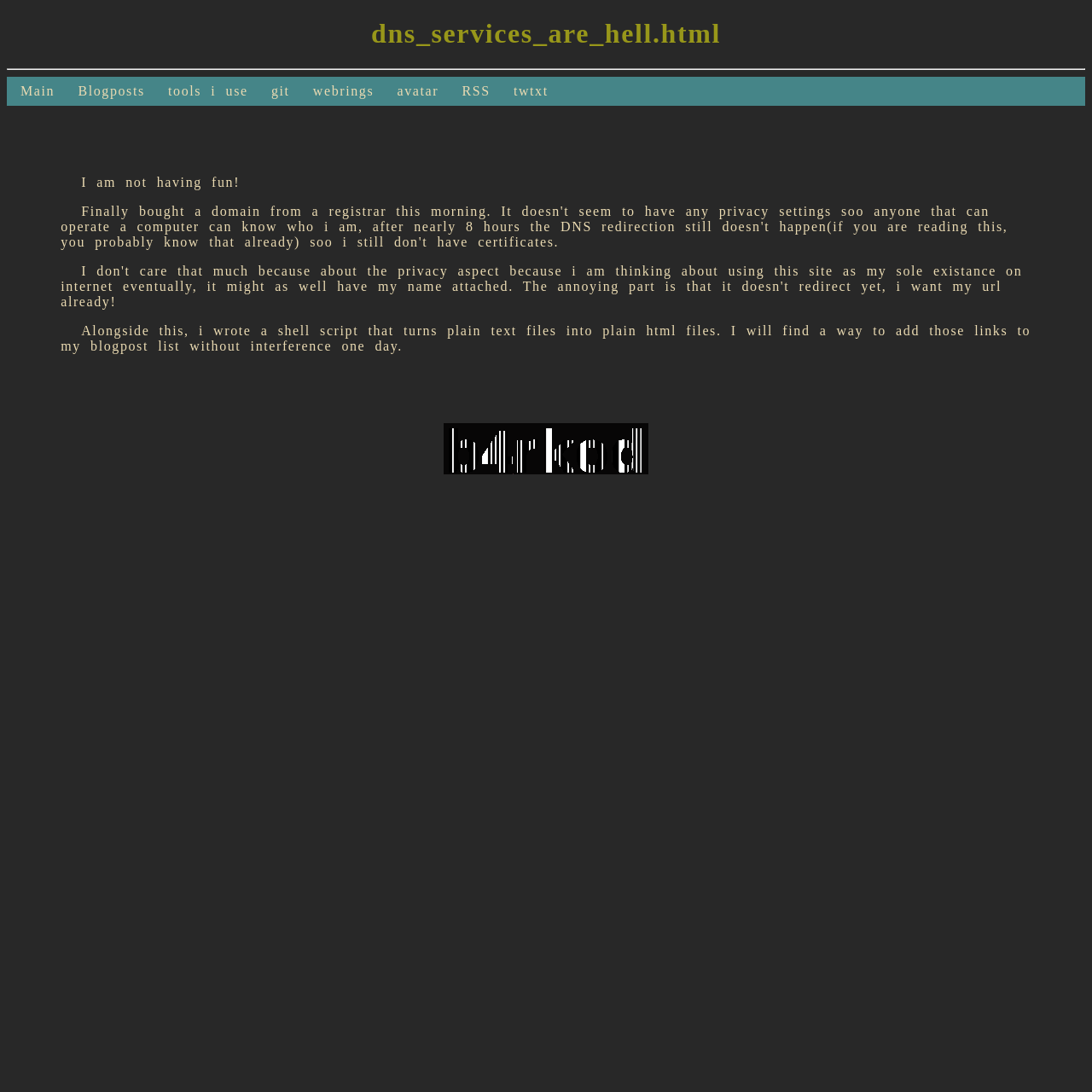Produce an elaborate caption capturing the essence of the webpage.

The webpage is titled "Barkod's Basement | dns_services_are_hell.html" and appears to be a personal website or blog. At the top, there is a heading with the same title as the webpage. Below the heading, there is a horizontal separator line. 

On the top-left section, there are seven links arranged horizontally, including "Main", "Blogposts", "tools i use", "git", "webrings", "avatar", and "RSS", followed by "twtxt" on the right. These links are positioned close together, with "Main" on the far left and "twtxt" on the far right.

Below the links, there are two blocks of text. The first block, located on the left, reads "I am not having fun!" in a relatively small font size. The second block, which is longer and spans most of the width of the page, describes a shell script that converts plain text files to HTML files and expresses the author's intention to add links to their blogpost list.

On the bottom-right section, there is an image of the text "b4rkod" written in lowercase letters.